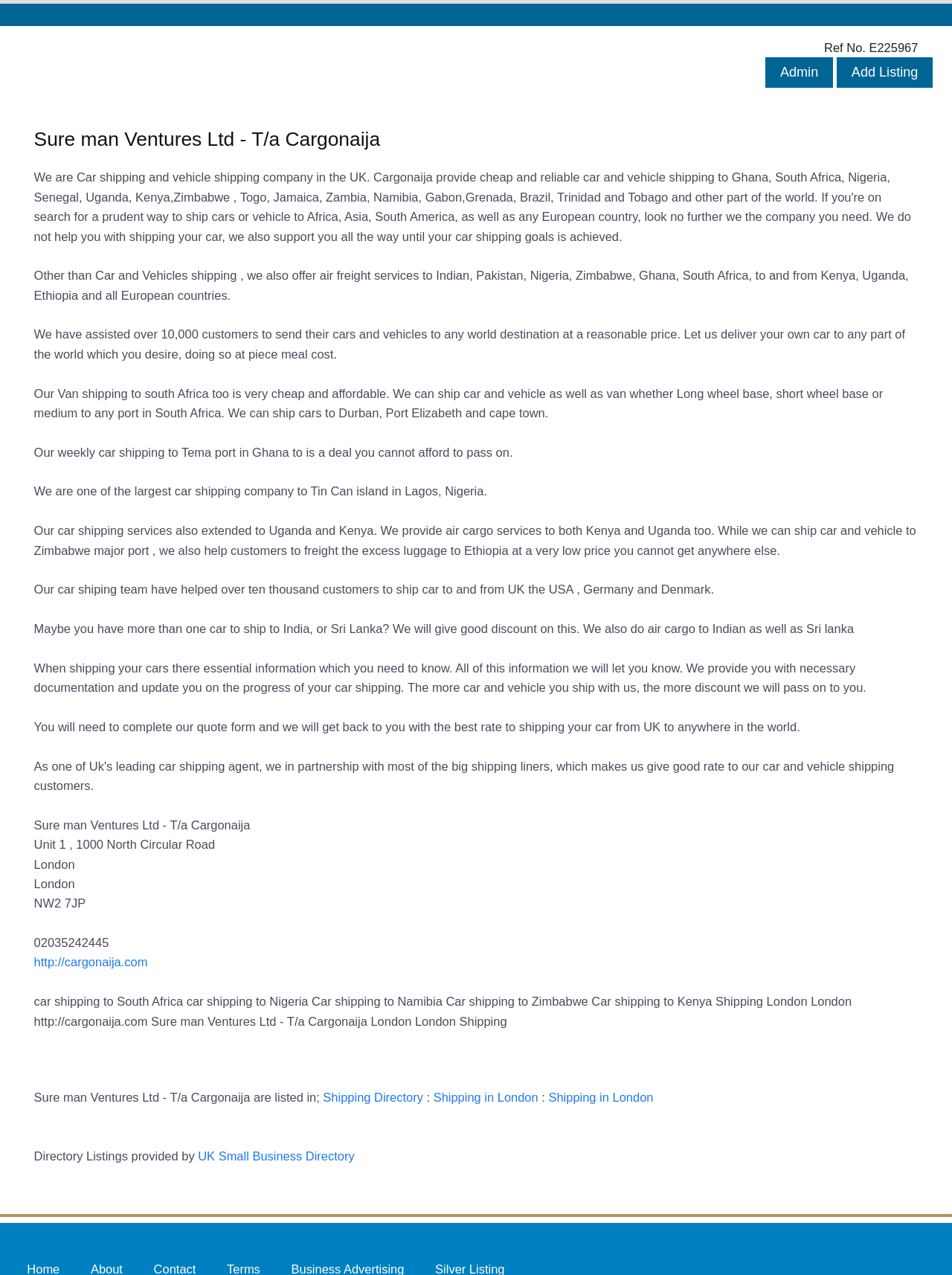Please find the bounding box coordinates (top-left x, top-left y, bottom-right x, bottom-right y) in the screenshot for the UI element described as follows: Admin

[0.804, 0.045, 0.875, 0.069]